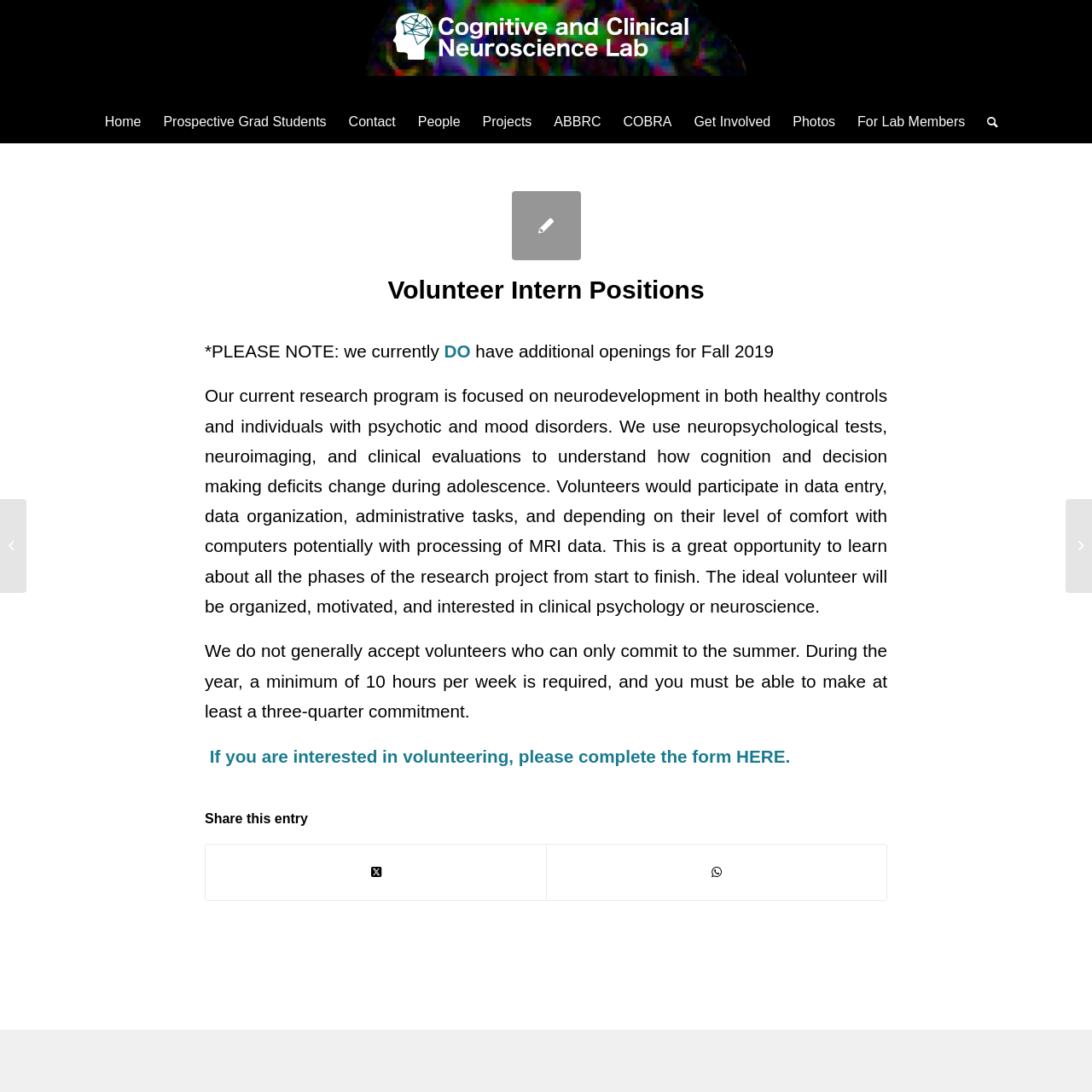Please specify the bounding box coordinates of the clickable region necessary for completing the following instruction: "Click on the 'Home' link". The coordinates must consist of four float numbers between 0 and 1, i.e., [left, top, right, bottom].

None